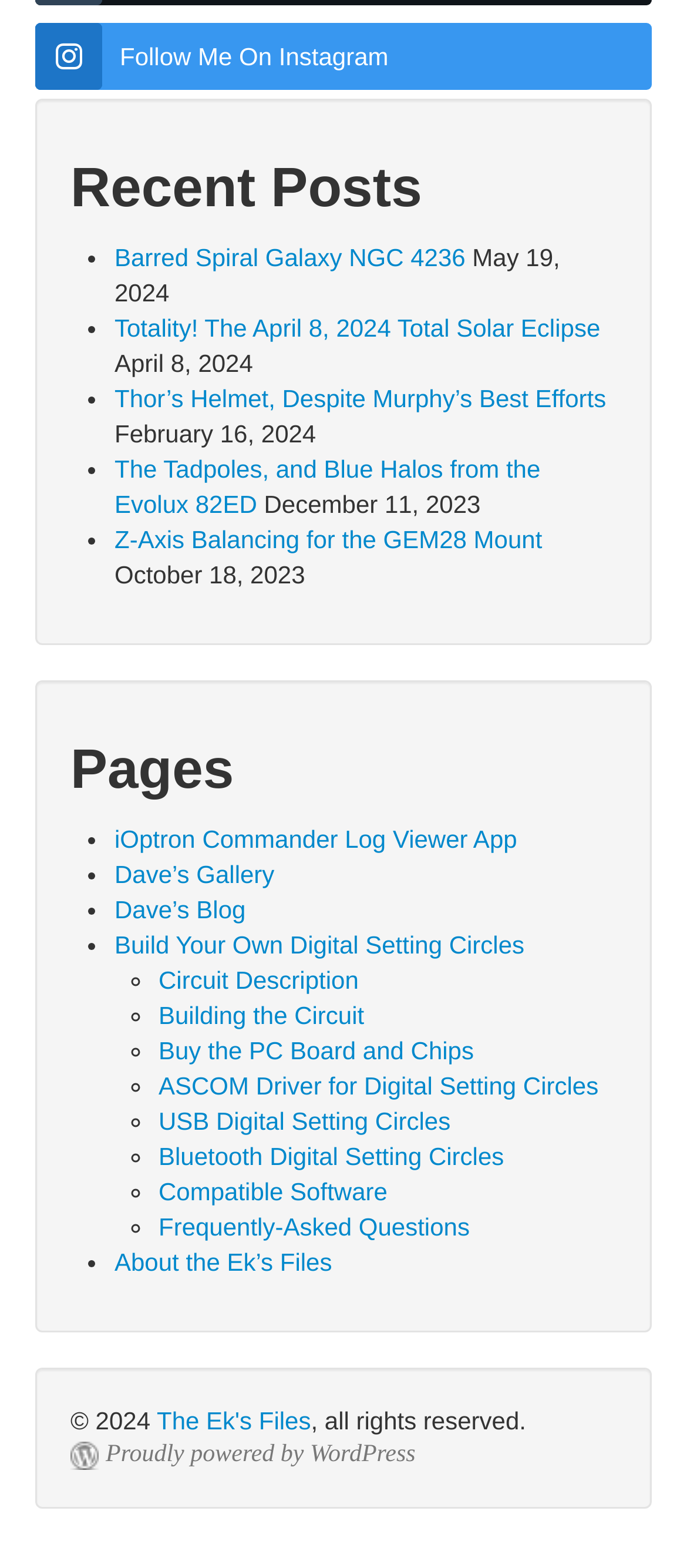What is the title of the 'Recent Posts' section?
Please provide a comprehensive answer based on the contents of the image.

I found the title of the 'Recent Posts' section by looking at the heading element with the text 'Recent Posts' which is located at the top of the webpage, above the list of posts.